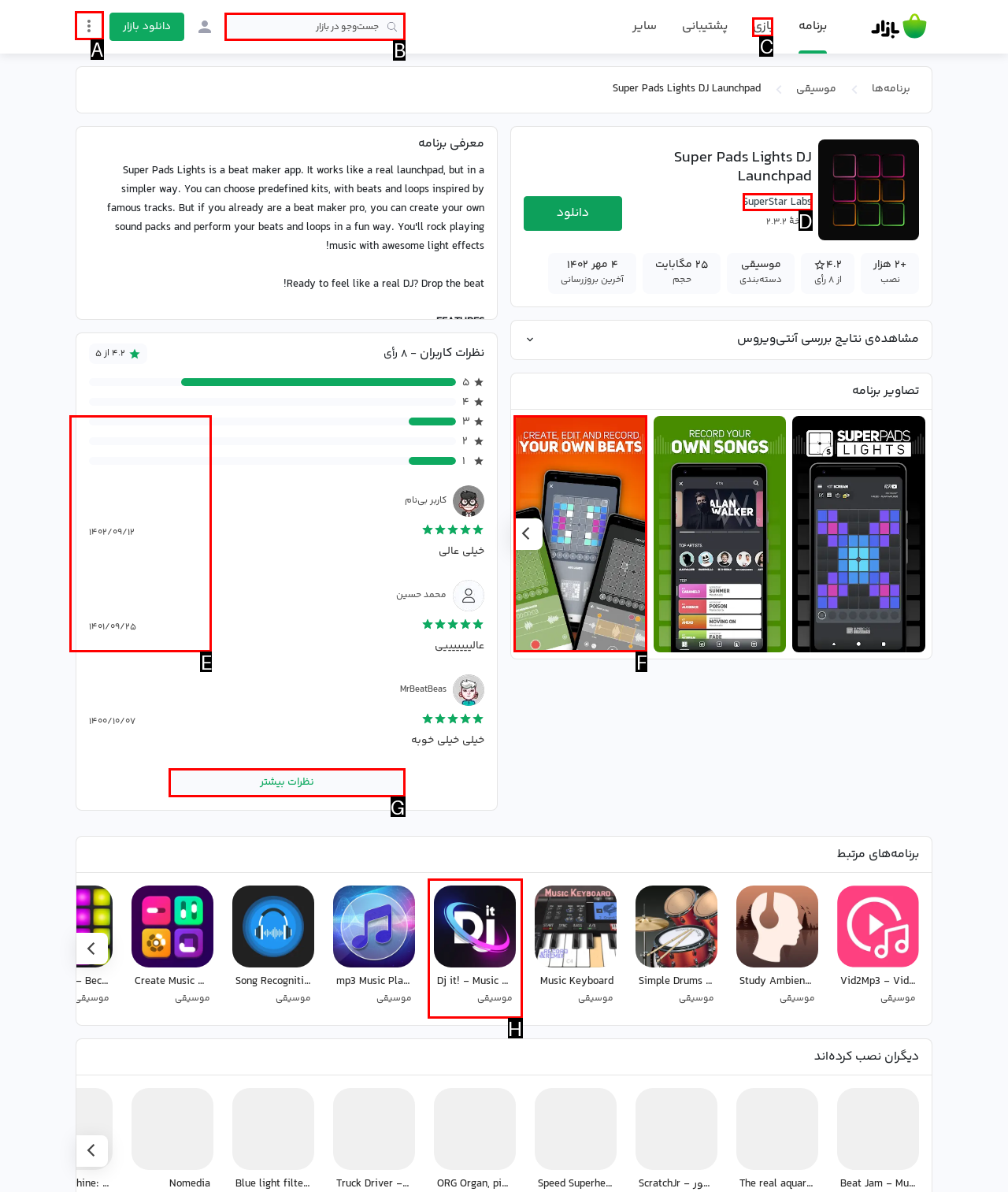Determine the letter of the element you should click to carry out the task: search in the market
Answer with the letter from the given choices.

B